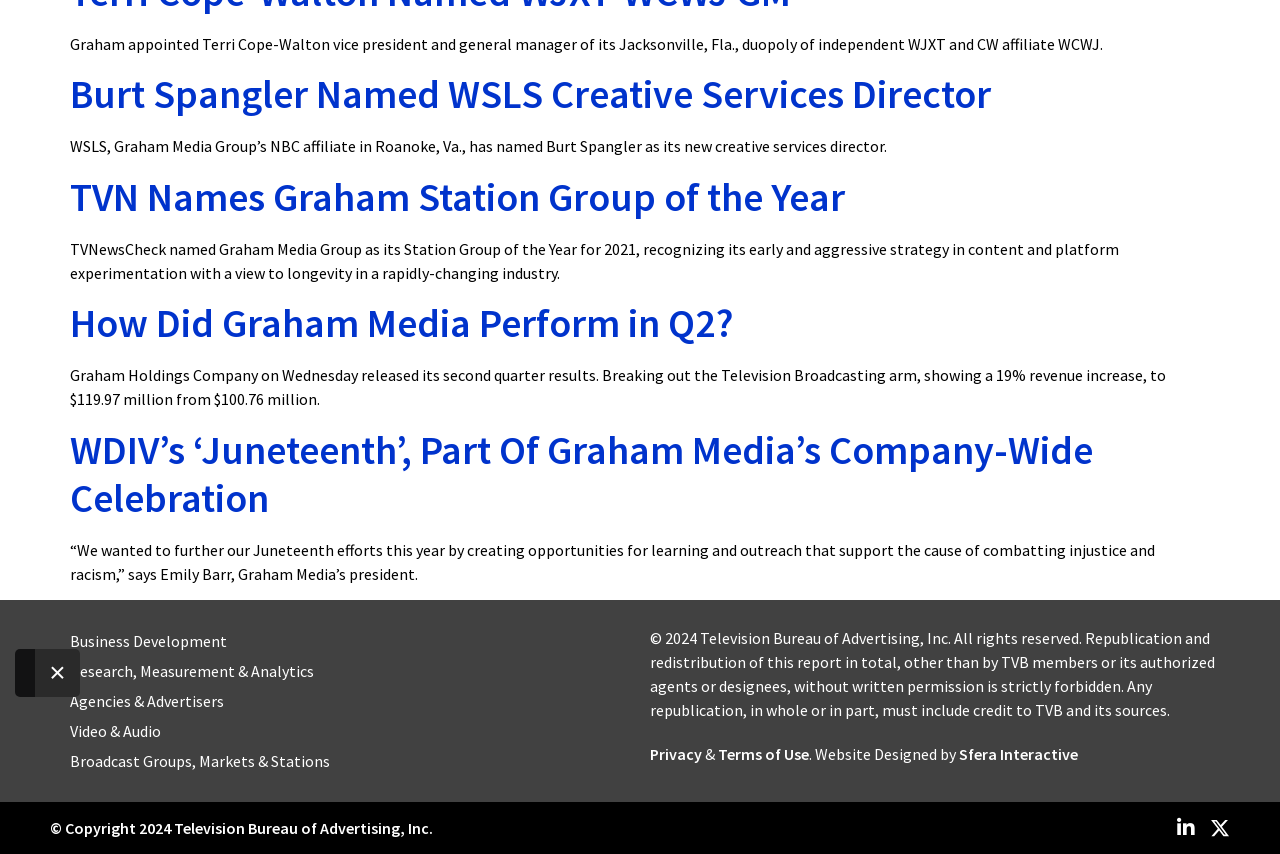Given the element description, predict the bounding box coordinates in the format (top-left x, top-left y, bottom-right x, bottom-right y). Make sure all values are between 0 and 1. Here is the element description: ×

[0.027, 0.76, 0.062, 0.816]